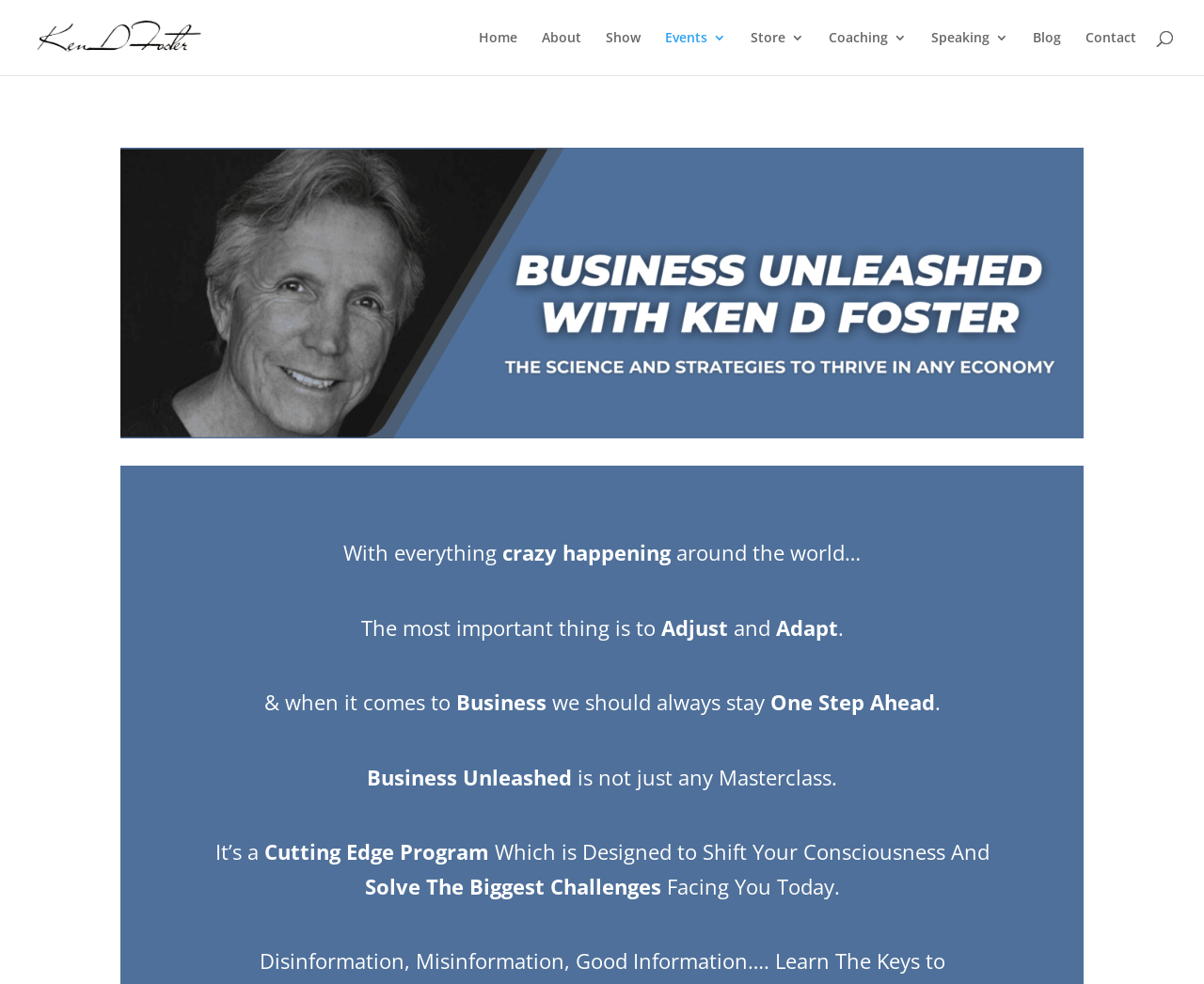Please specify the bounding box coordinates in the format (top-left x, top-left y, bottom-right x, bottom-right y), with values ranging from 0 to 1. Identify the bounding box for the UI component described as follows: alt="Kenneth D. Foster"

[0.027, 0.026, 0.171, 0.047]